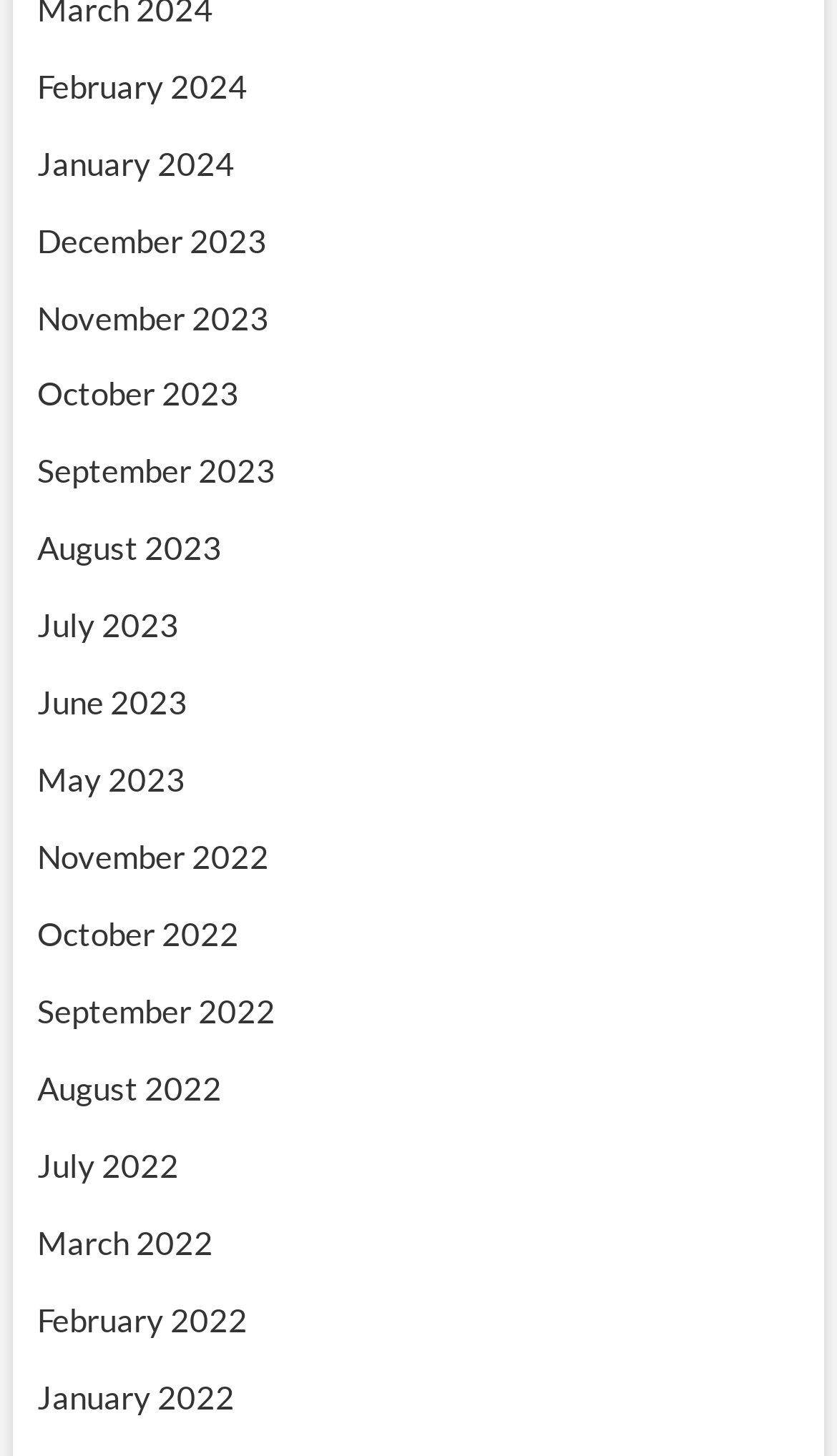What is the purpose of the links on the webpage?
Observe the image and answer the question with a one-word or short phrase response.

To access archived content